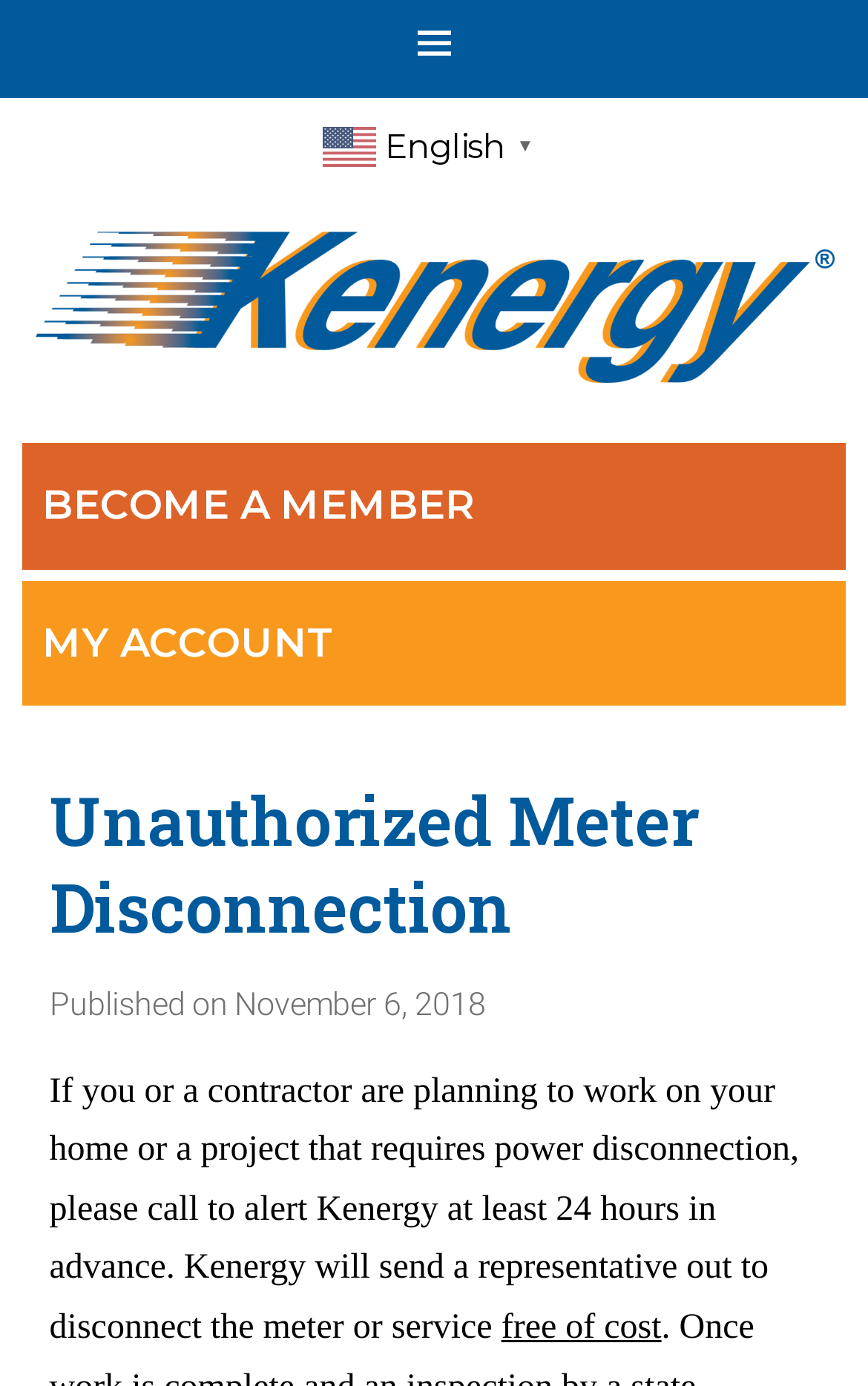Observe the image and answer the following question in detail: What is the benefit of Kenergy's service?

According to the webpage, Kenergy will send a representative out to disconnect the meter or service free of cost if you call them at least 24 hours in advance.